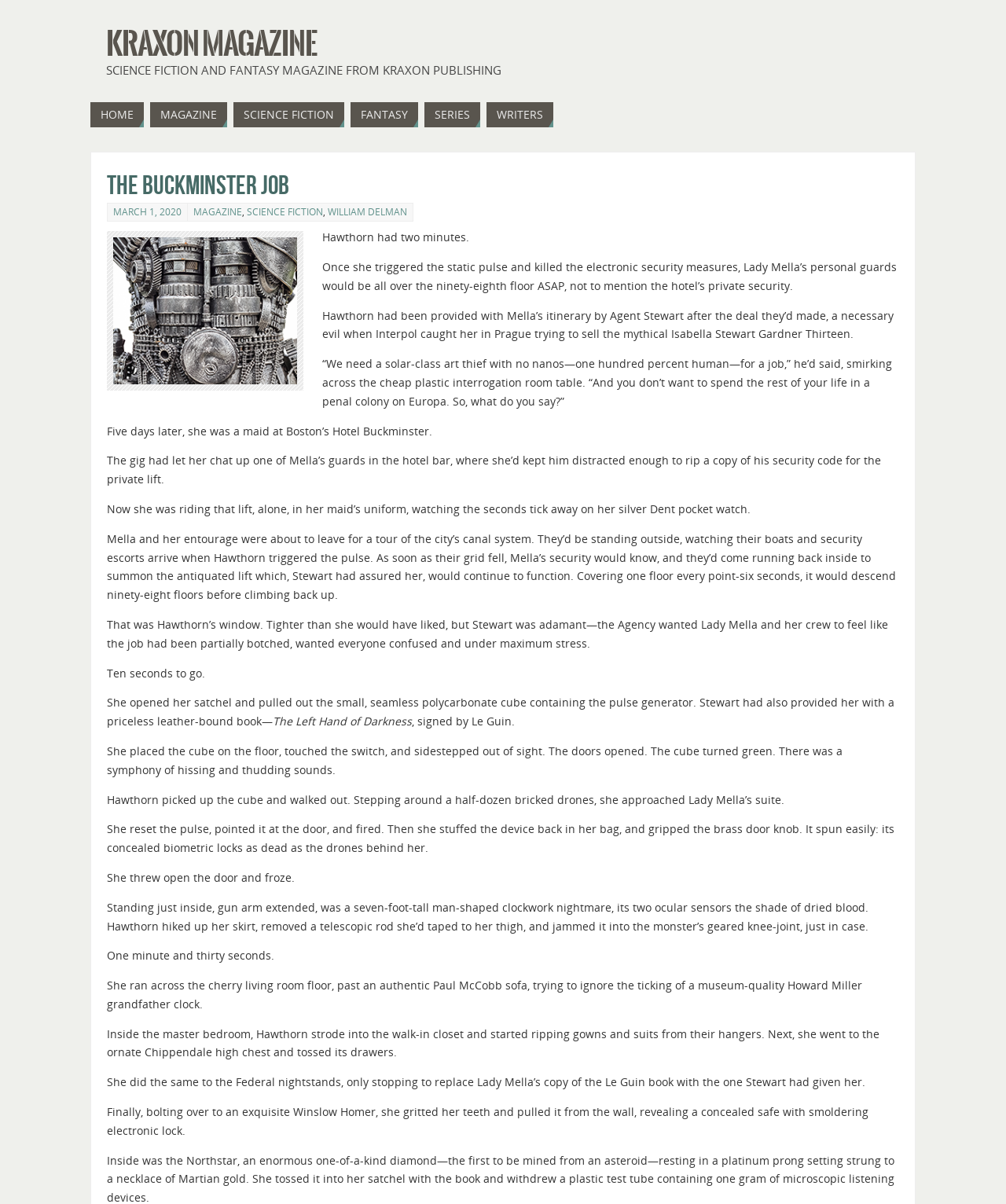Locate the UI element described by William Delman and provide its bounding box coordinates. Use the format (top-left x, top-left y, bottom-right x, bottom-right y) with all values as floating point numbers between 0 and 1.

[0.326, 0.17, 0.405, 0.182]